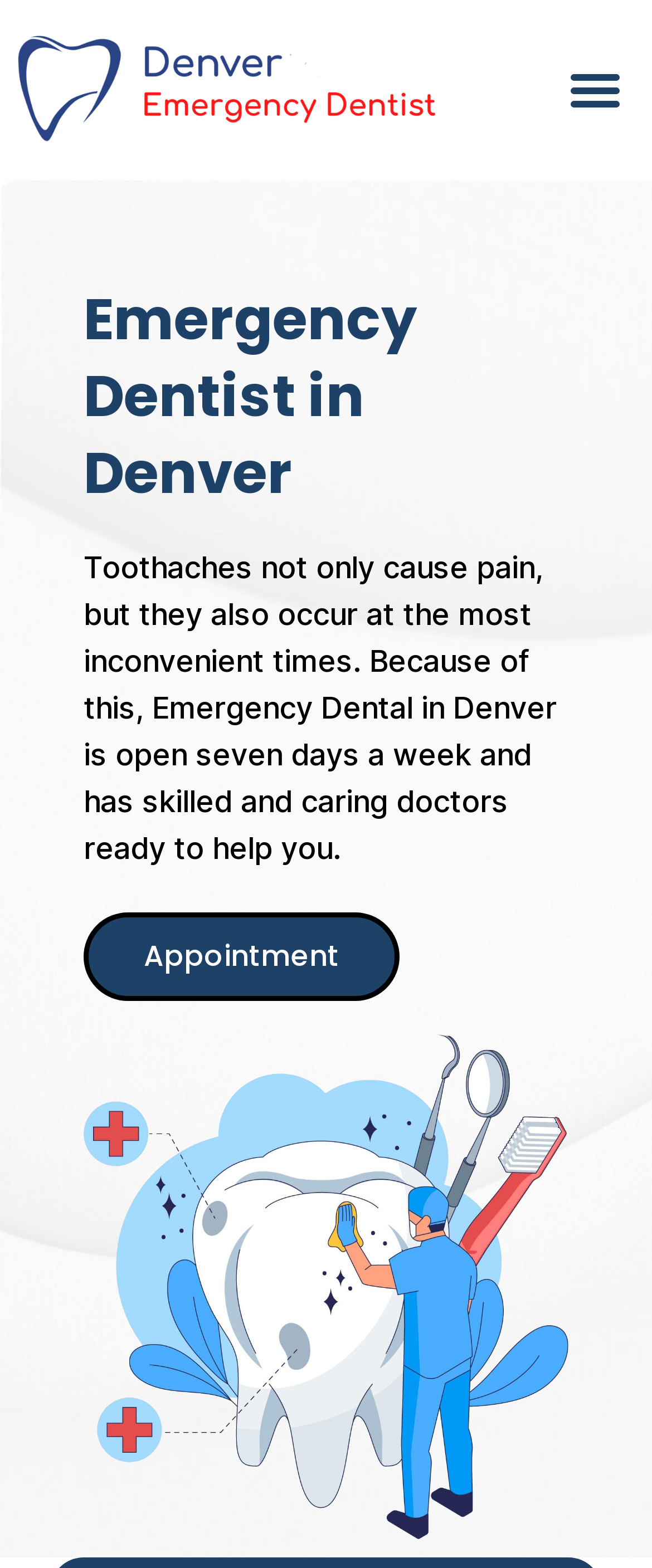Where can users schedule an appointment?
Please provide a full and detailed response to the question.

Users can schedule an appointment through the 'Appointment' link, which is positioned at the middle of the webpage, with coordinates [0.128, 0.582, 0.613, 0.638]. The link is likely to direct users to a page where they can schedule an appointment with the emergency dentist.